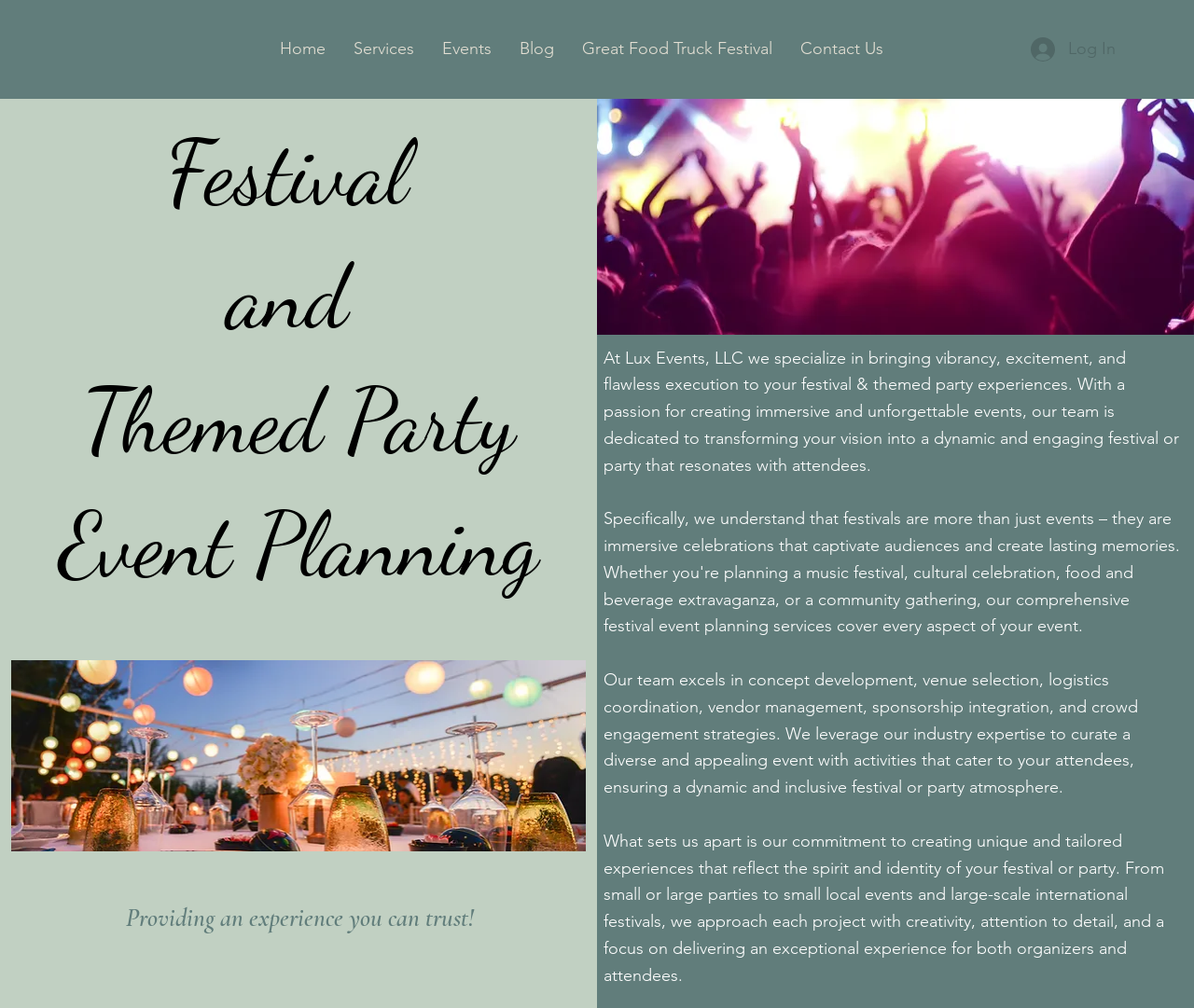Identify the bounding box coordinates for the region to click in order to carry out this instruction: "Visit the Great Food Truck Festival page". Provide the coordinates using four float numbers between 0 and 1, formatted as [left, top, right, bottom].

[0.479, 0.031, 0.654, 0.066]